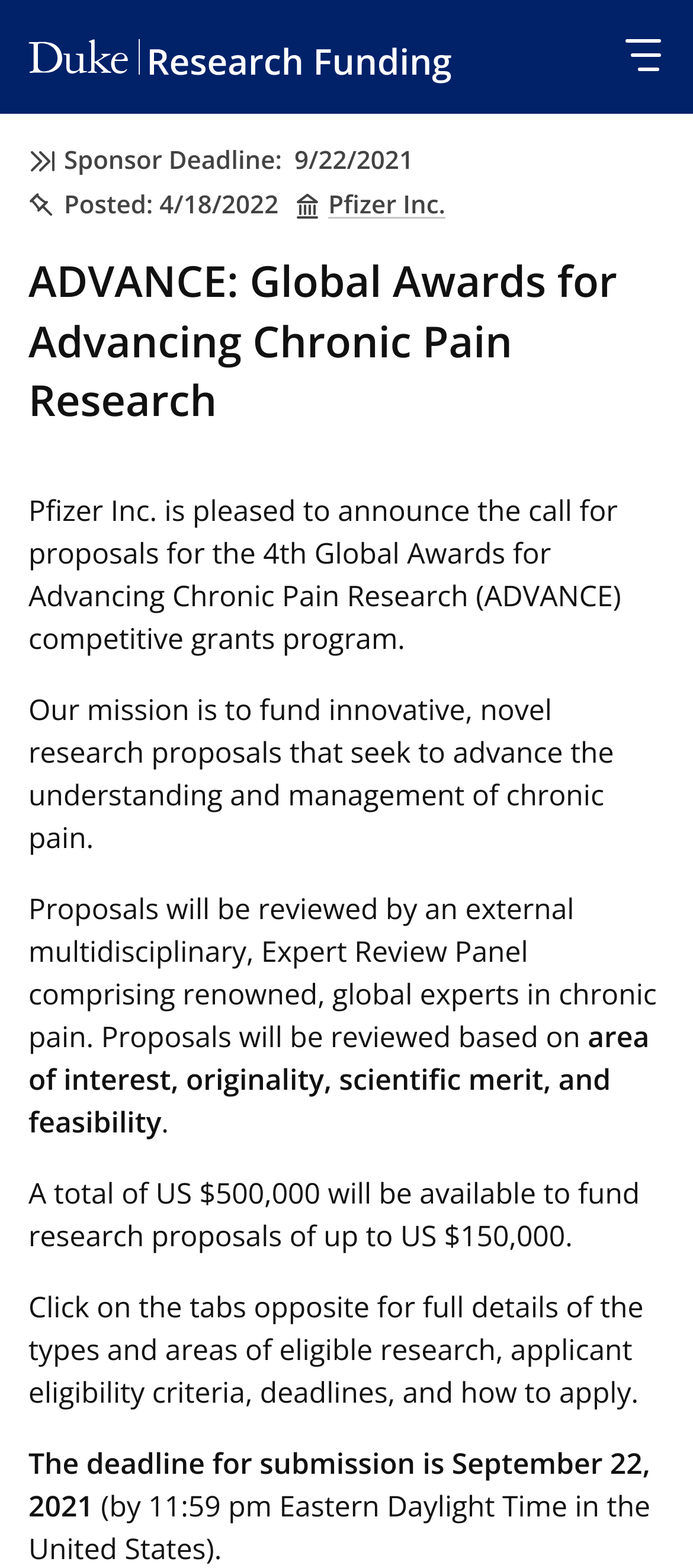Refer to the image and provide an in-depth answer to the question:
What is the maximum funding for each research proposal?

I found the maximum funding for each research proposal by reading the text 'A total of US $500,000 will be available to fund research proposals of up to US $150,000.' which is located in the middle of the webpage.